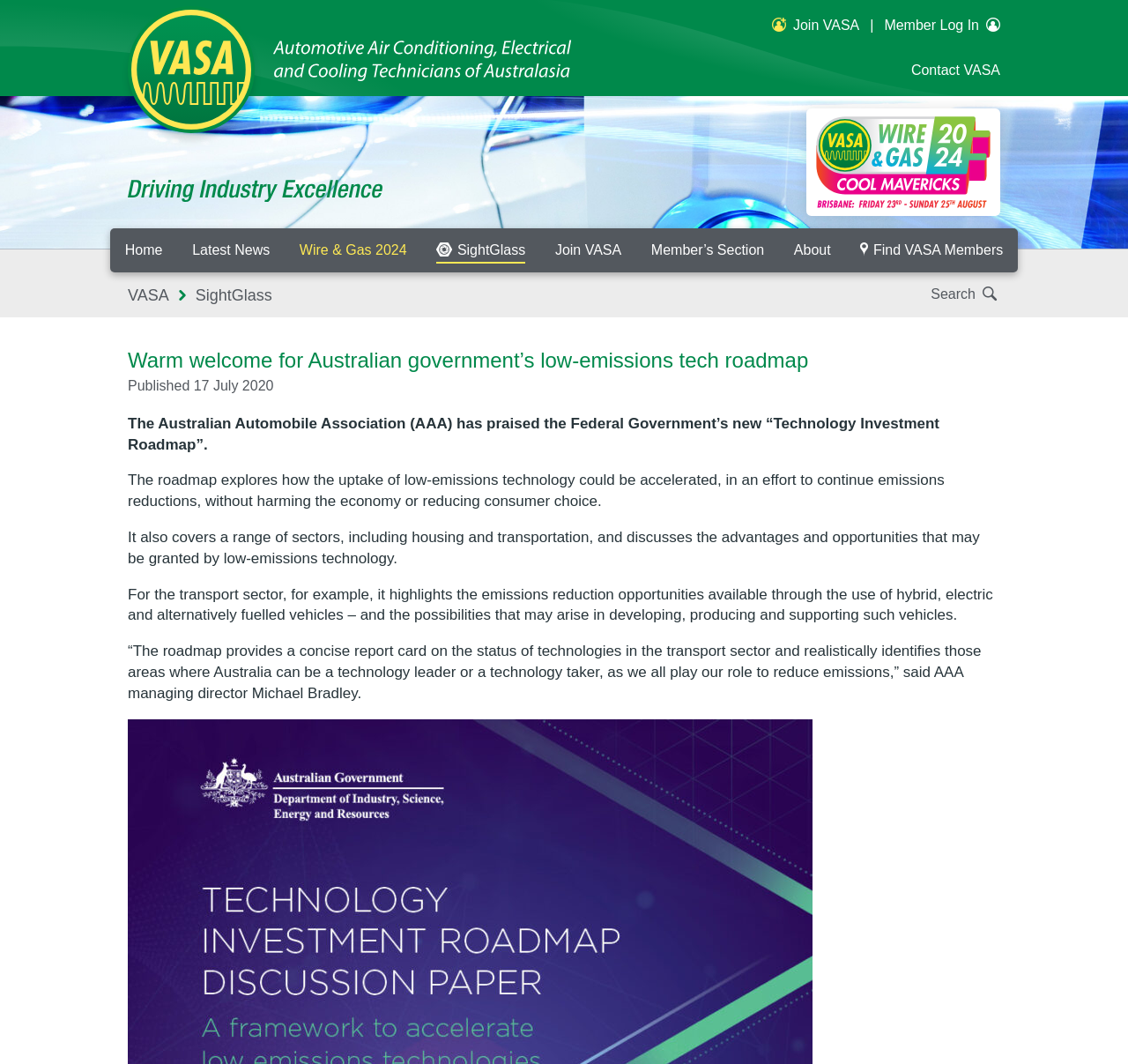Specify the bounding box coordinates of the area to click in order to follow the given instruction: "Click the Sign-up link."

None